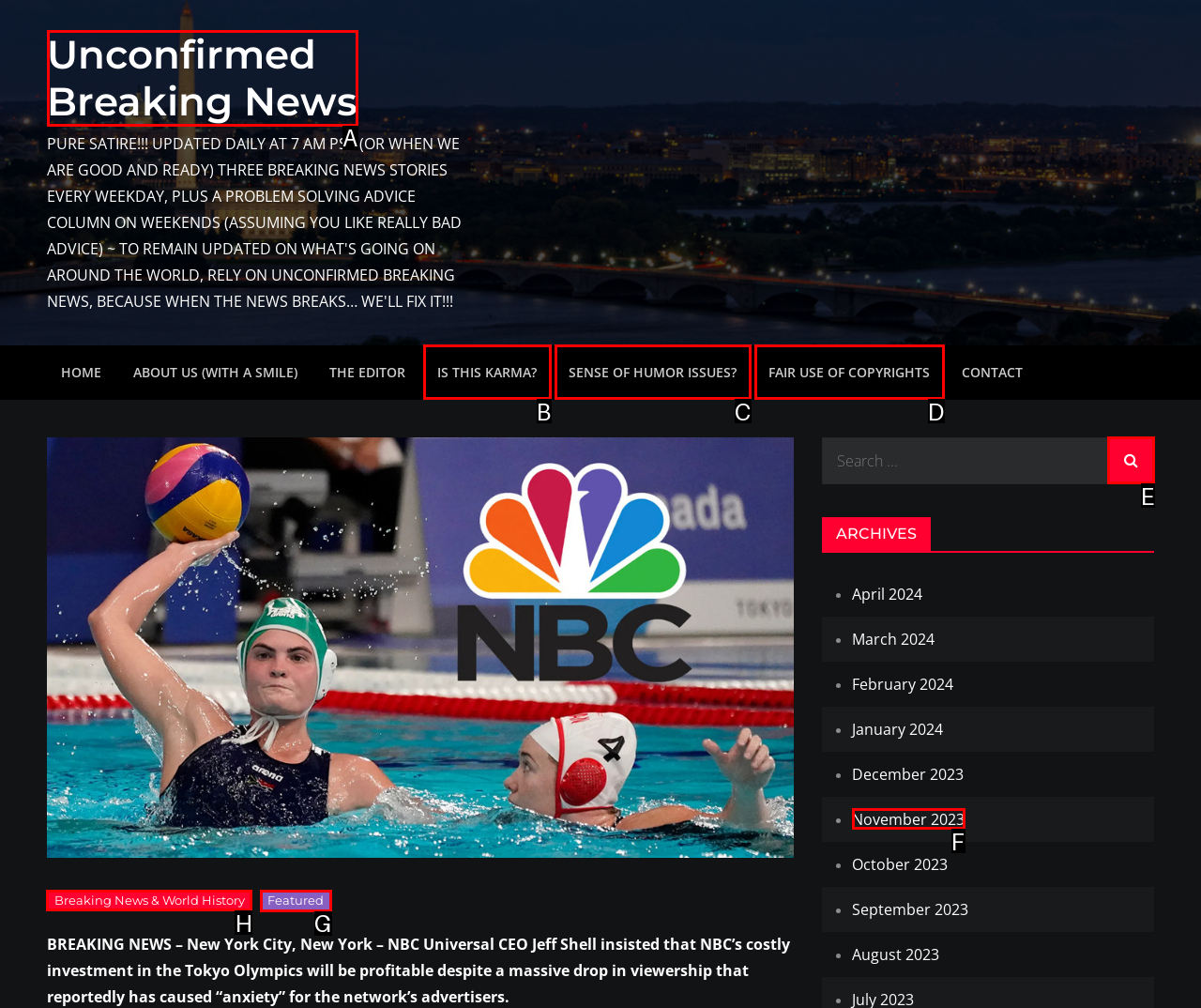Select the UI element that should be clicked to execute the following task: Click on breaking news and world history
Provide the letter of the correct choice from the given options.

H